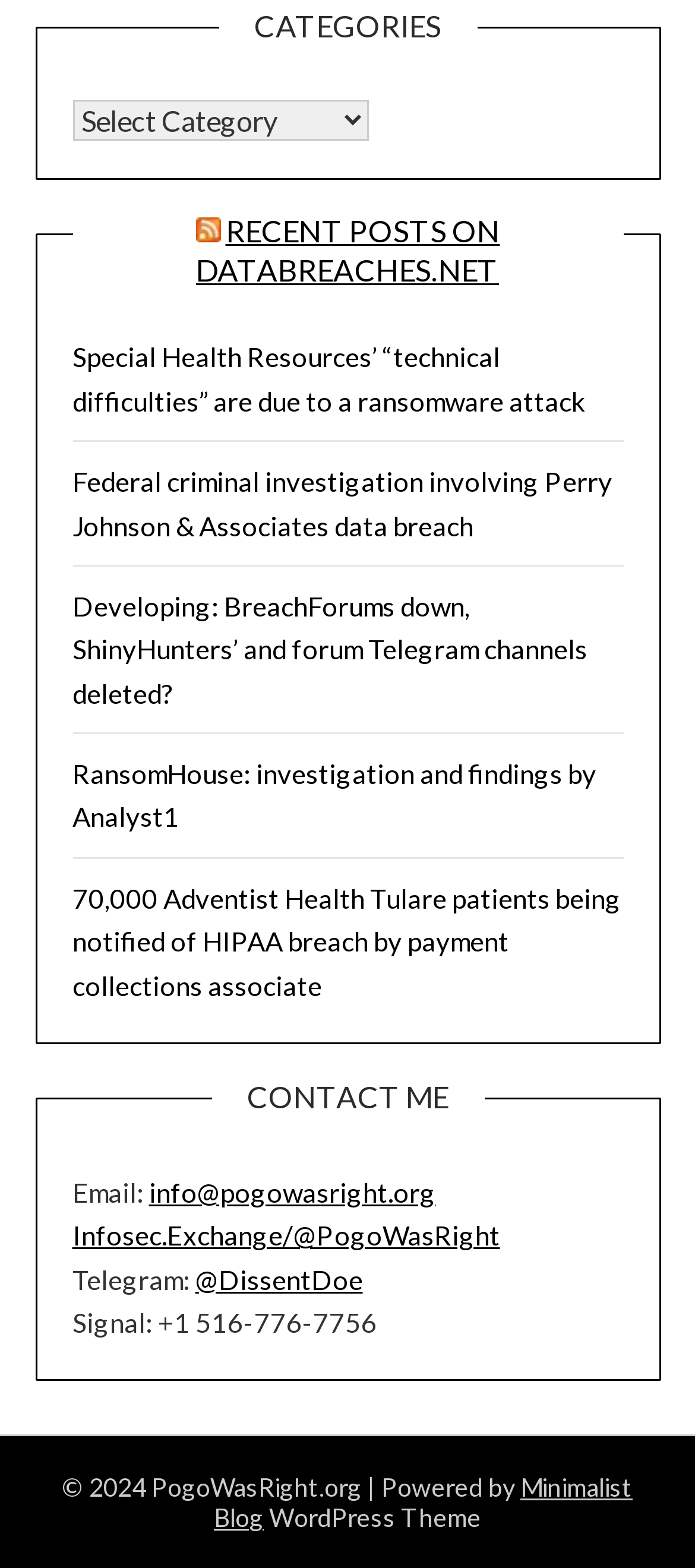Please identify the bounding box coordinates of the clickable element to fulfill the following instruction: "Select a category". The coordinates should be four float numbers between 0 and 1, i.e., [left, top, right, bottom].

[0.104, 0.063, 0.529, 0.09]